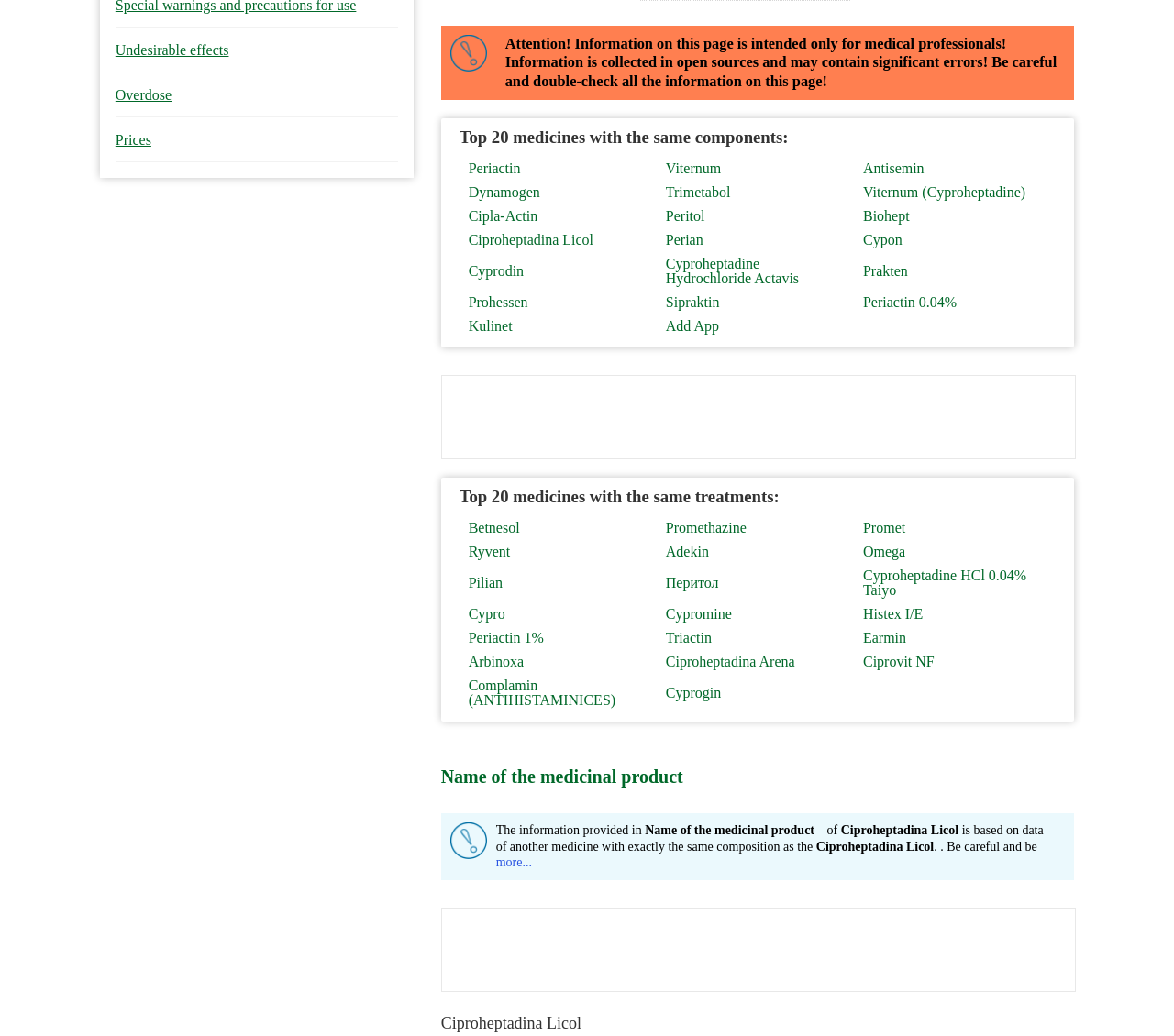Ascertain the bounding box coordinates for the UI element detailed here: "Trimetabol". The coordinates should be provided as [left, top, right, bottom] with each value being a float between 0 and 1.

[0.567, 0.179, 0.719, 0.193]